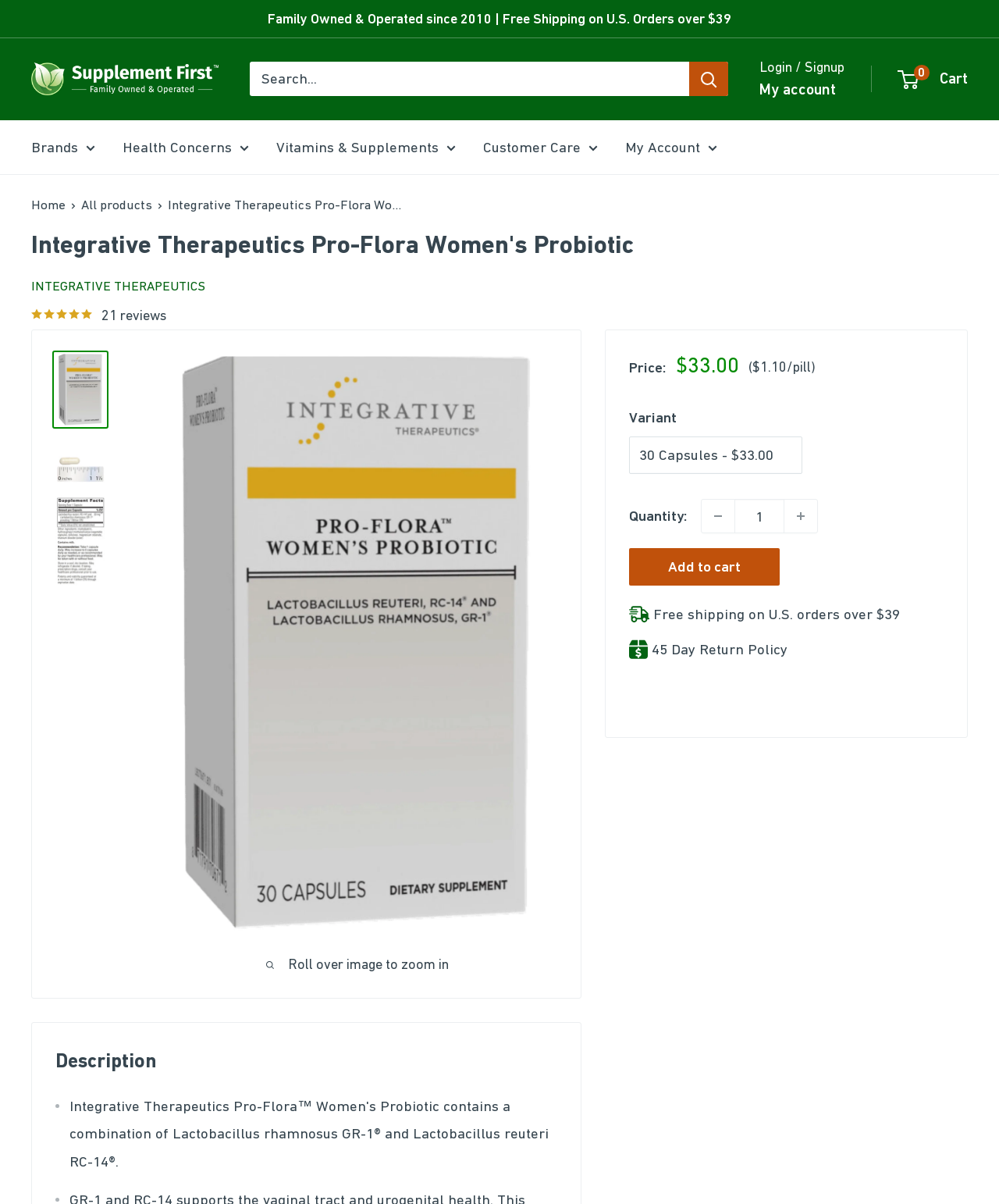What is the function of the button 'Decrease quantity by 1'?
Offer a detailed and full explanation in response to the question.

I found the function of the button by looking at the button 'Decrease quantity by 1' which suggests that it decreases the quantity of the product by 1 when clicked.